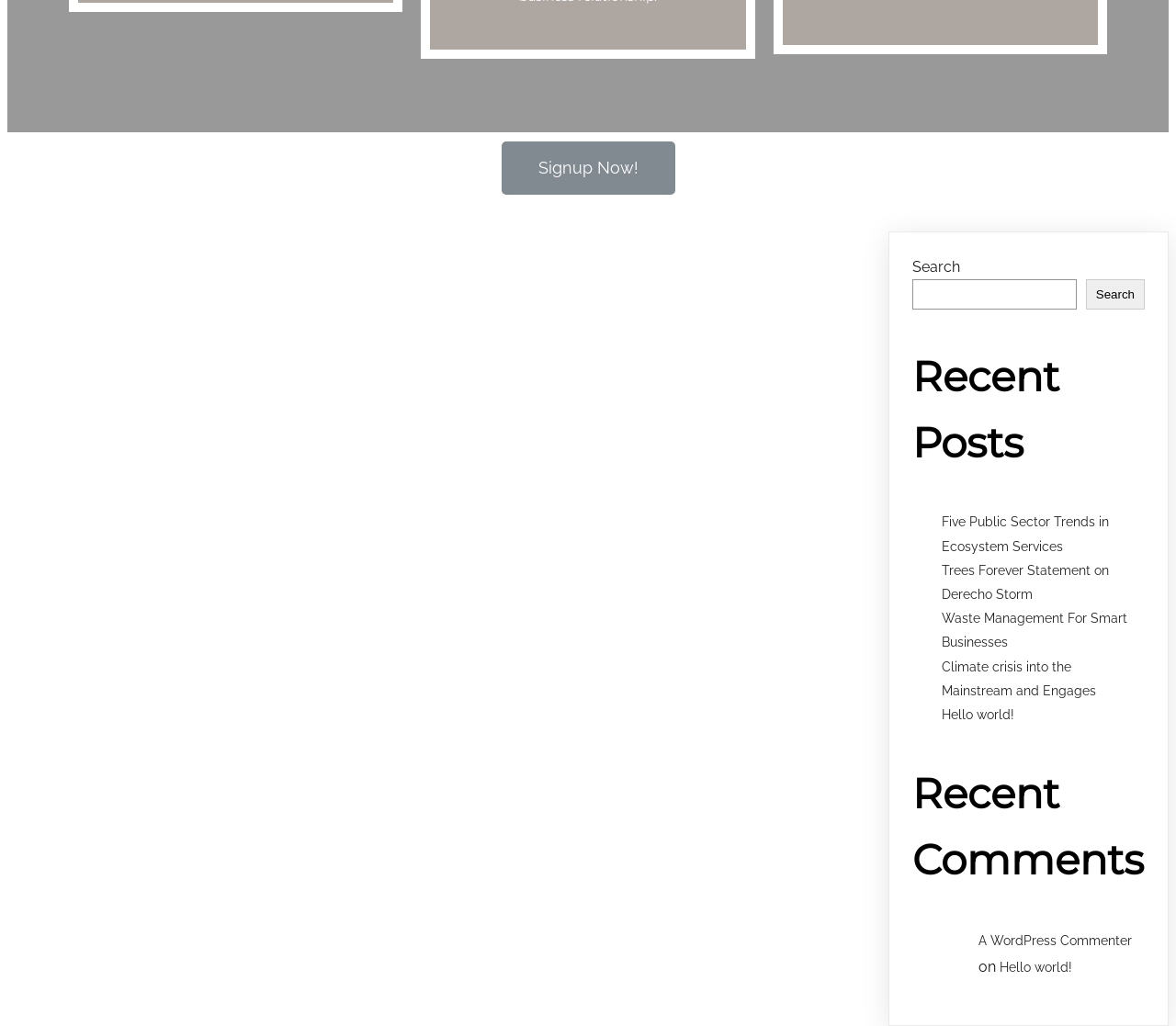Provide the bounding box coordinates of the section that needs to be clicked to accomplish the following instruction: "Click on 'Recent Posts'."

[0.776, 0.335, 0.973, 0.464]